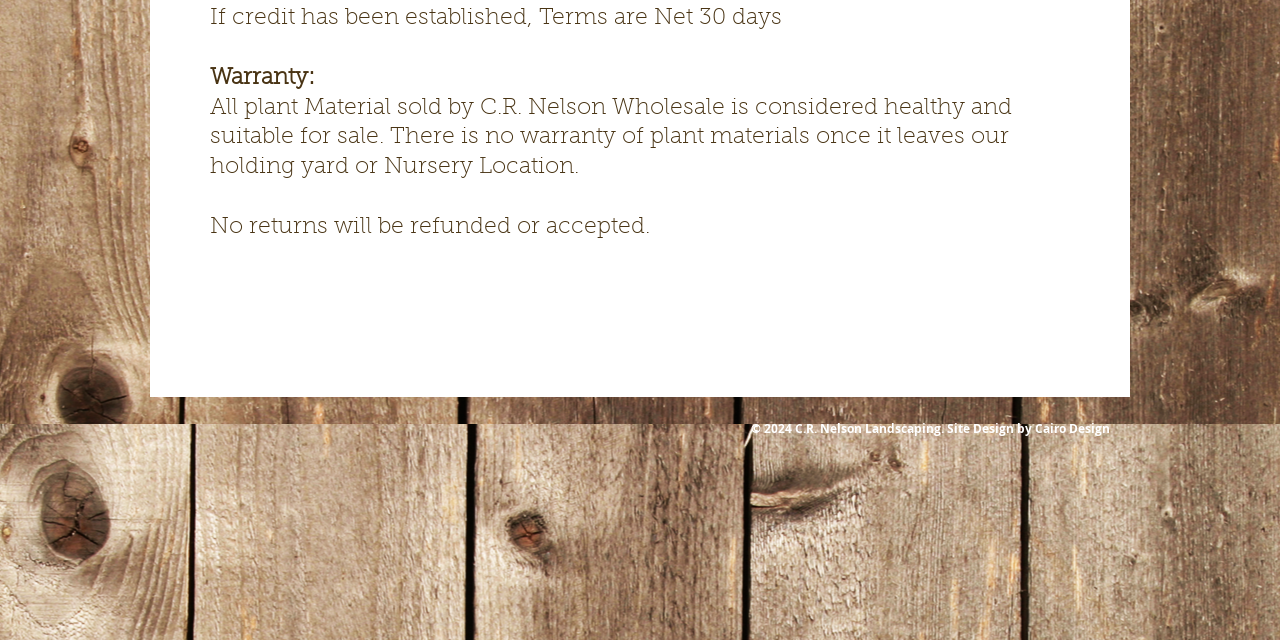Identify the bounding box for the UI element described as: "News". The coordinates should be four float numbers between 0 and 1, i.e., [left, top, right, bottom].

None